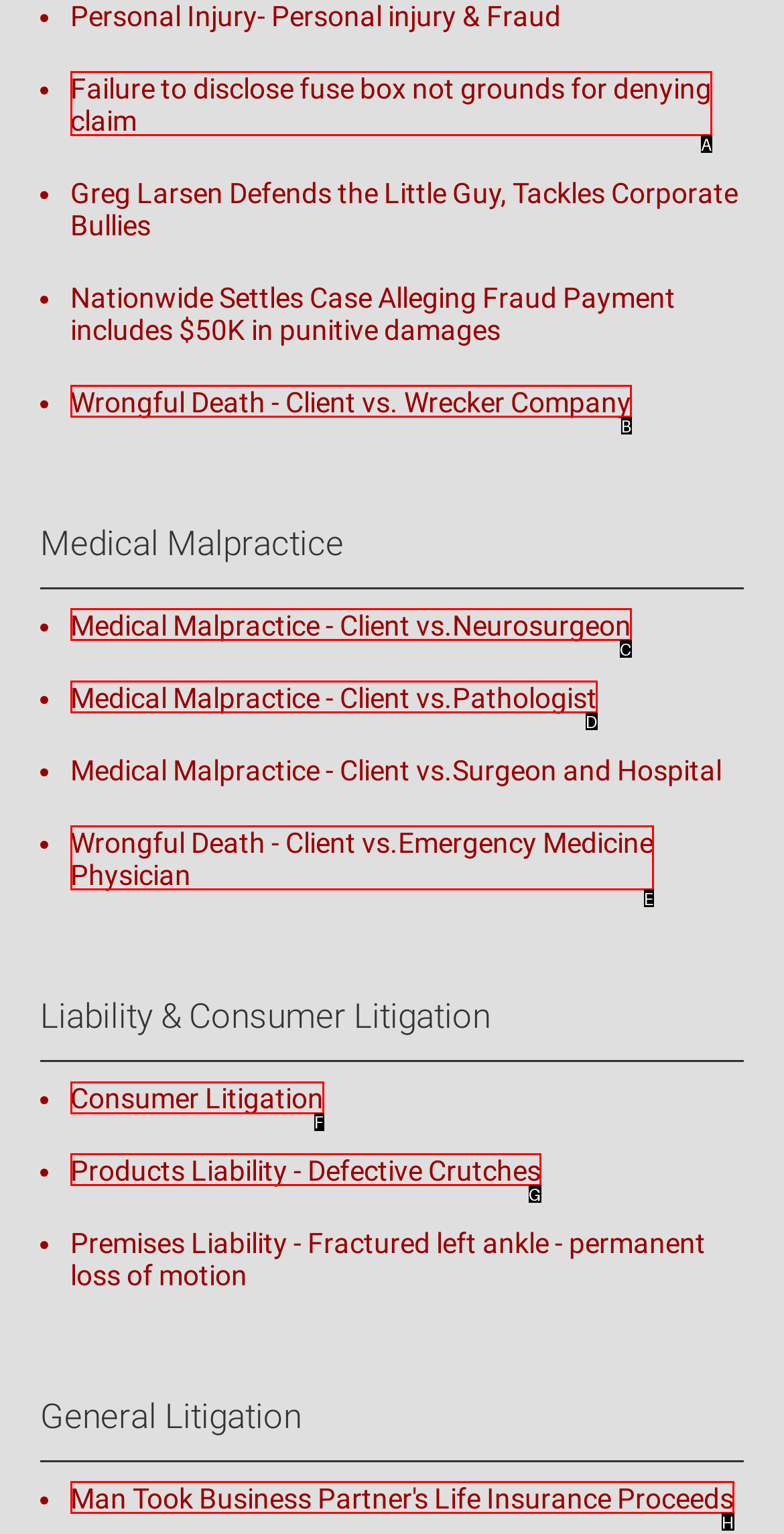Tell me which option I should click to complete the following task: Learn about Consumer Litigation
Answer with the option's letter from the given choices directly.

F